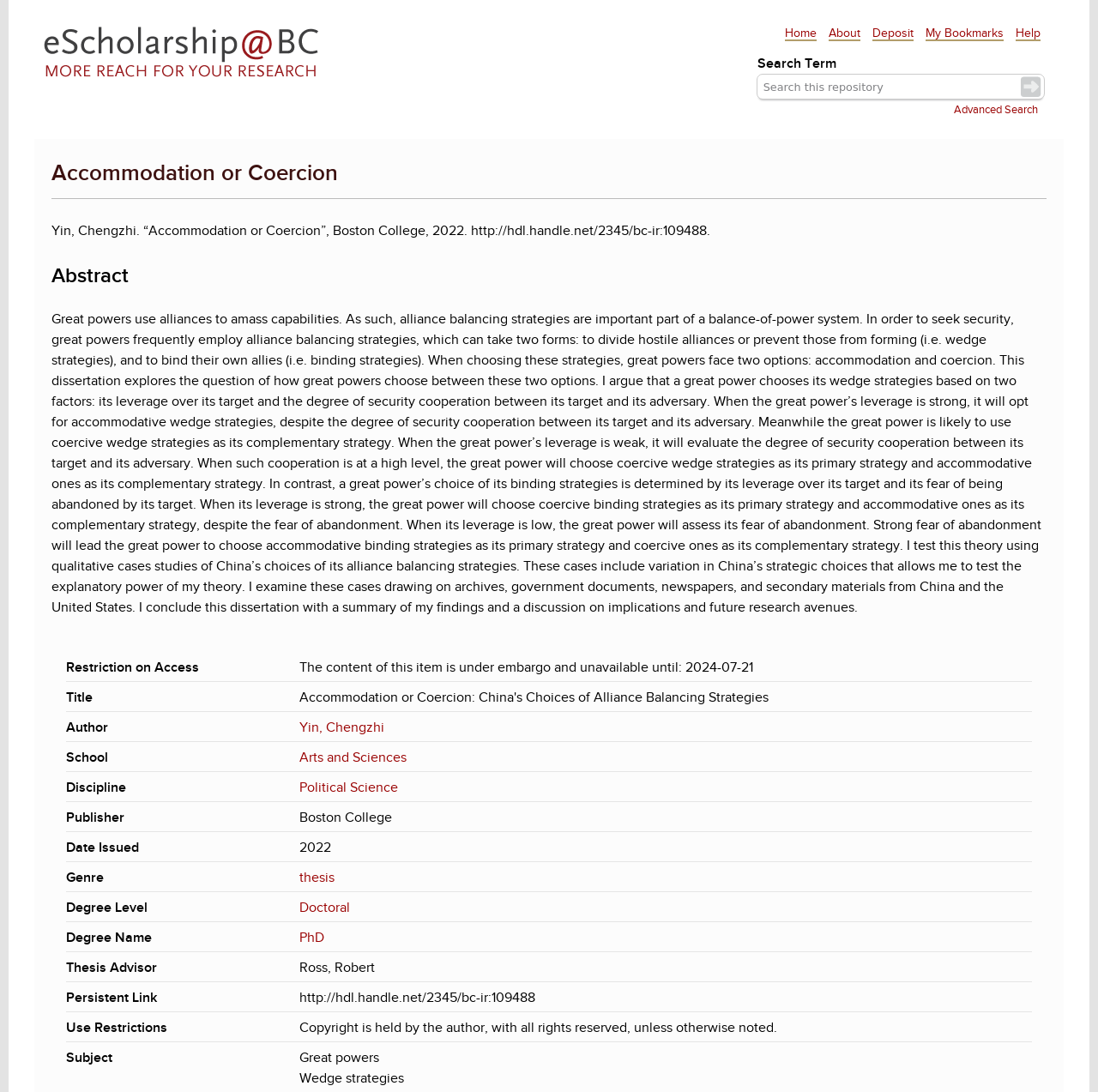Please determine the bounding box coordinates of the section I need to click to accomplish this instruction: "click the 'Home' link".

[0.039, 0.022, 0.293, 0.079]